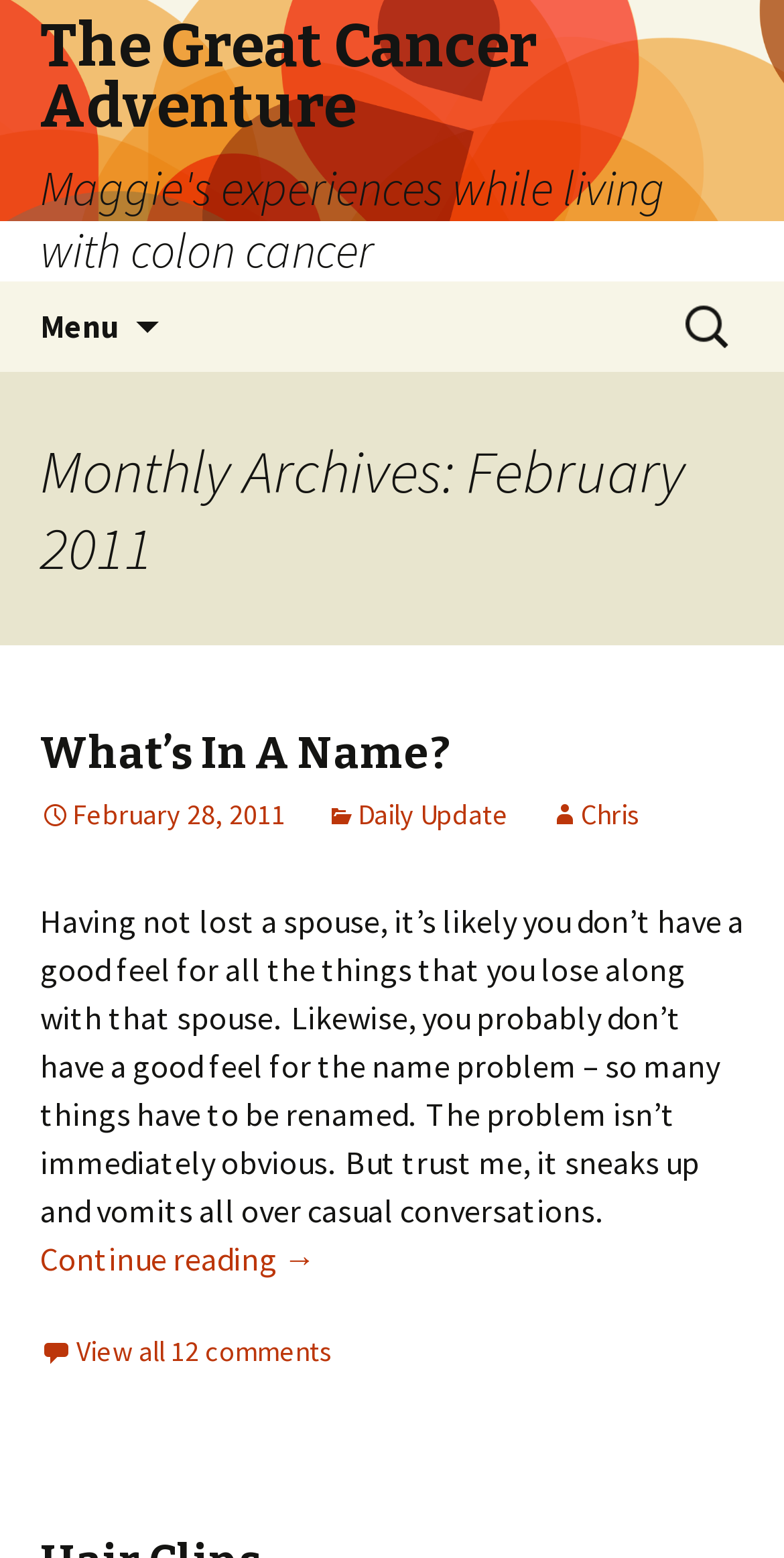What is the name of the author of the latest article?
Please provide a single word or phrase in response based on the screenshot.

Maggie